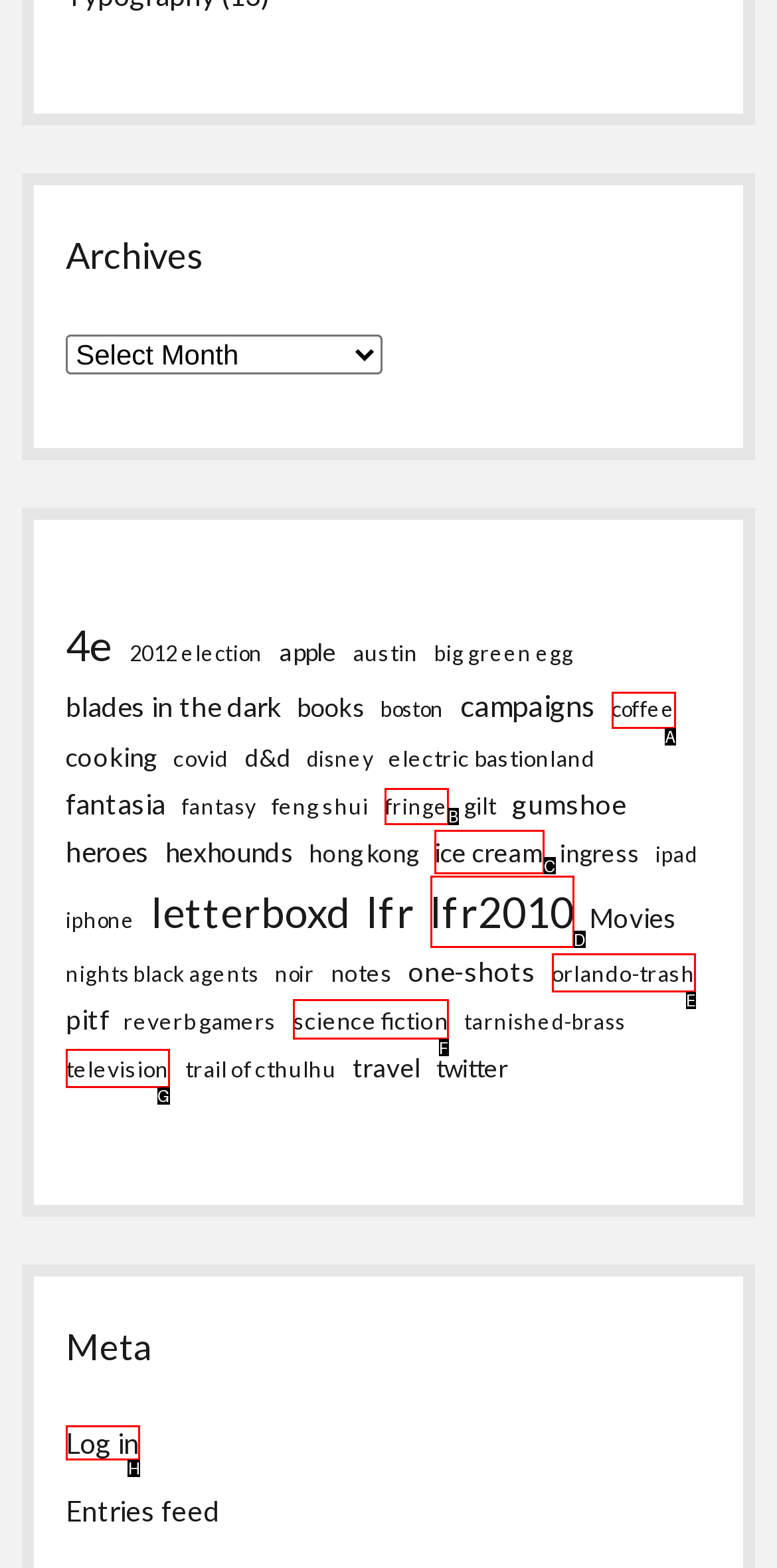Which option should you click on to fulfill this task: Log in? Answer with the letter of the correct choice.

H